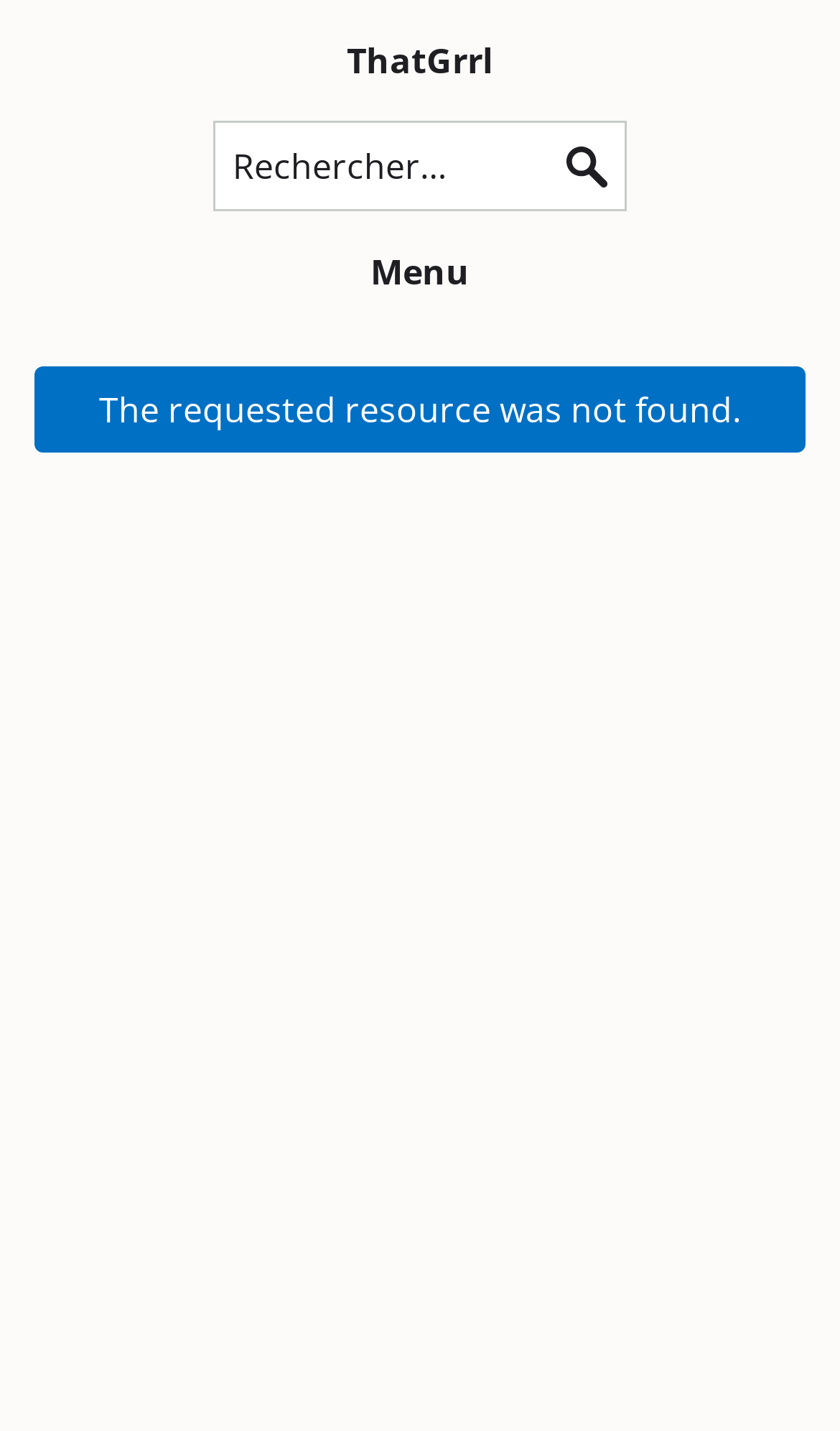Please reply to the following question with a single word or a short phrase:
What is the text on the top-most heading?

ThatGrrl